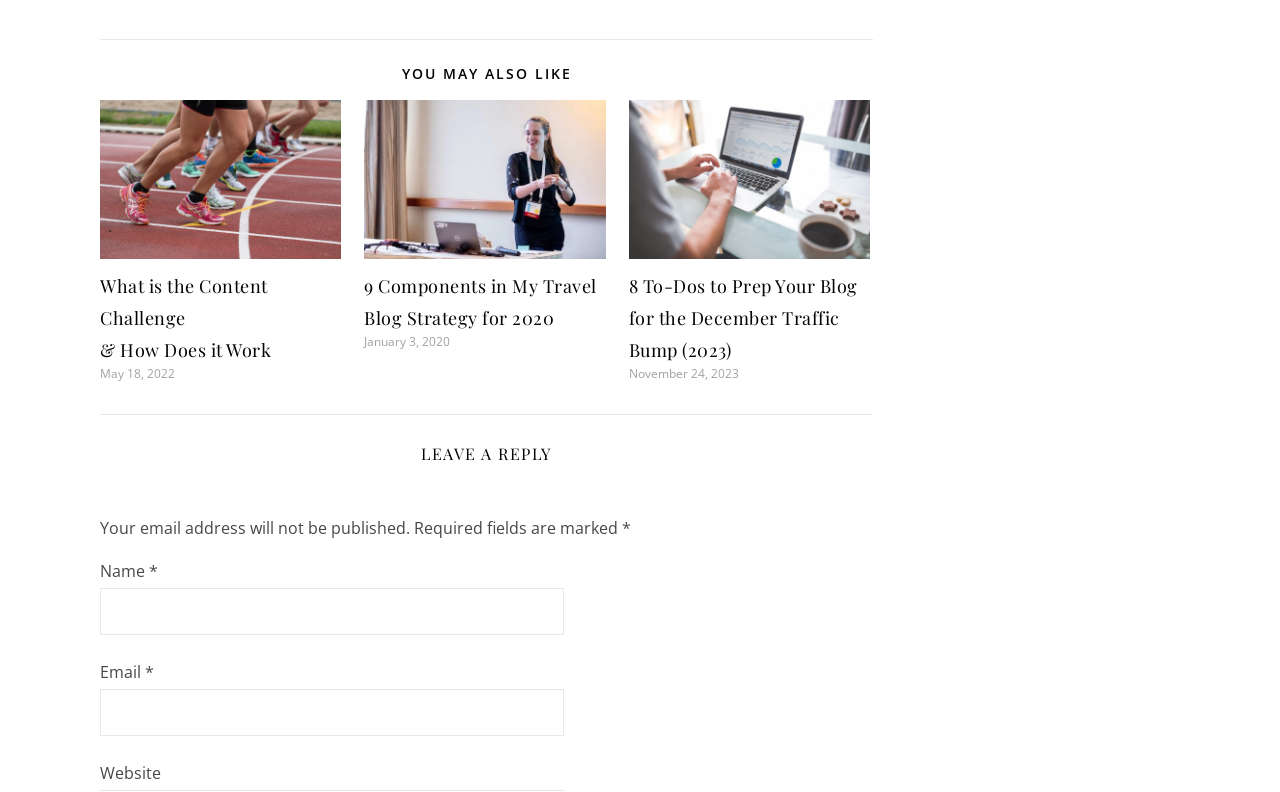Identify the coordinates of the bounding box for the element that must be clicked to accomplish the instruction: "Click the 'Forward' link".

None